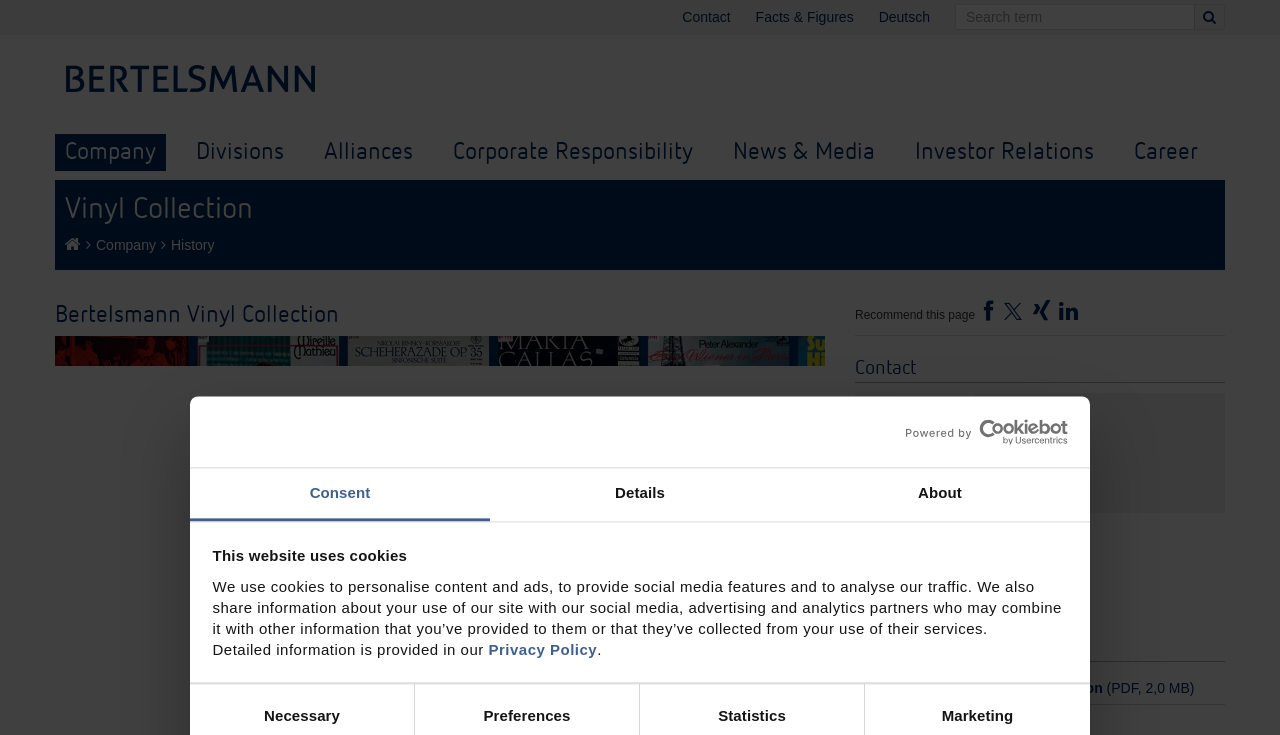Determine the bounding box coordinates of the clickable element to achieve the following action: 'Go to Contact page'. Provide the coordinates as four float values between 0 and 1, formatted as [left, top, right, bottom].

[0.533, 0.0, 0.571, 0.048]